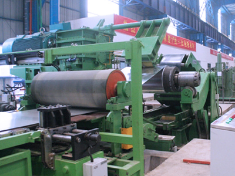Provide a short answer using a single word or phrase for the following question: 
What is the color of the machinery?

Vibrant green